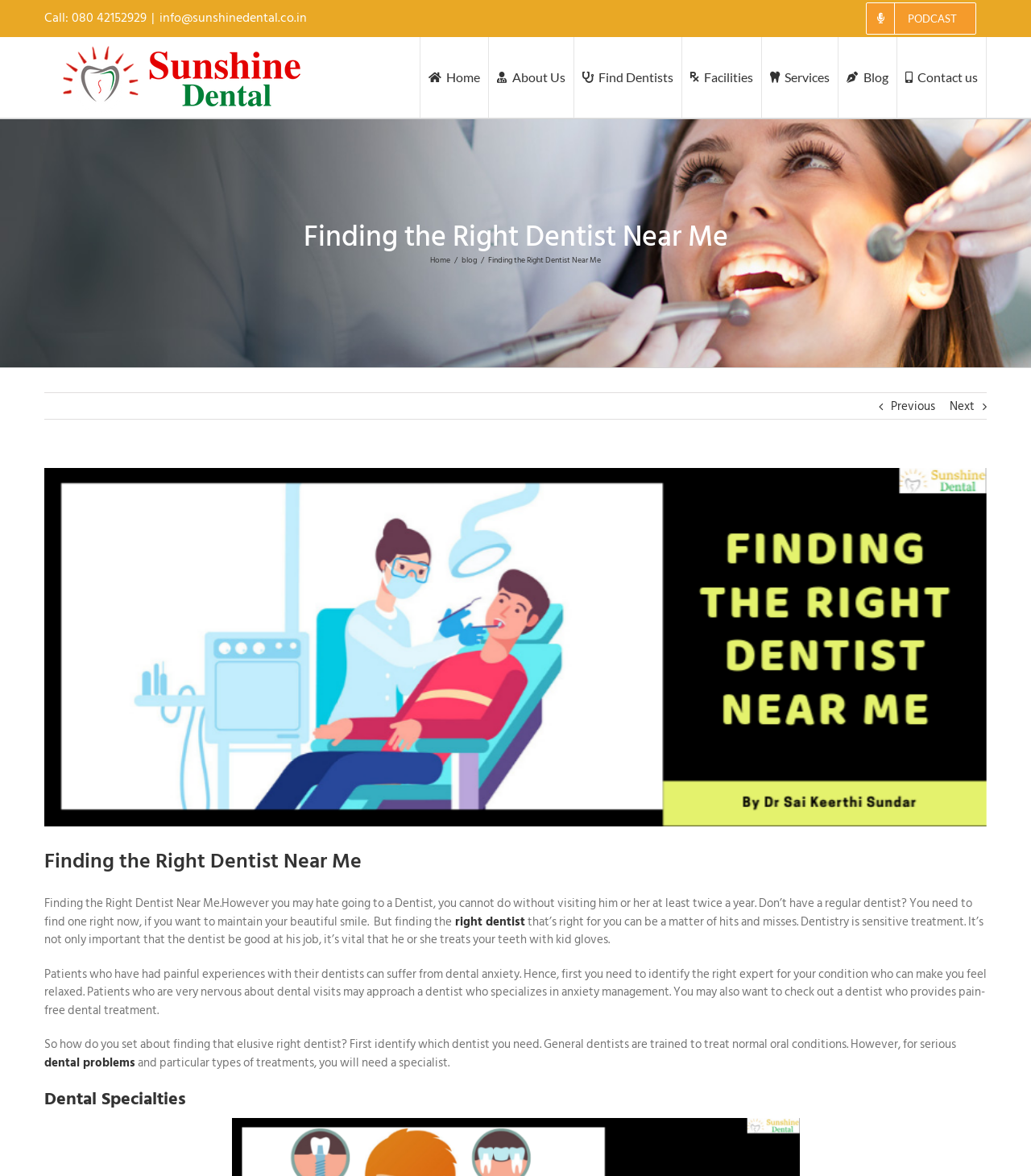Please locate the bounding box coordinates of the element that should be clicked to complete the given instruction: "Read the blog".

[0.814, 0.032, 0.869, 0.1]